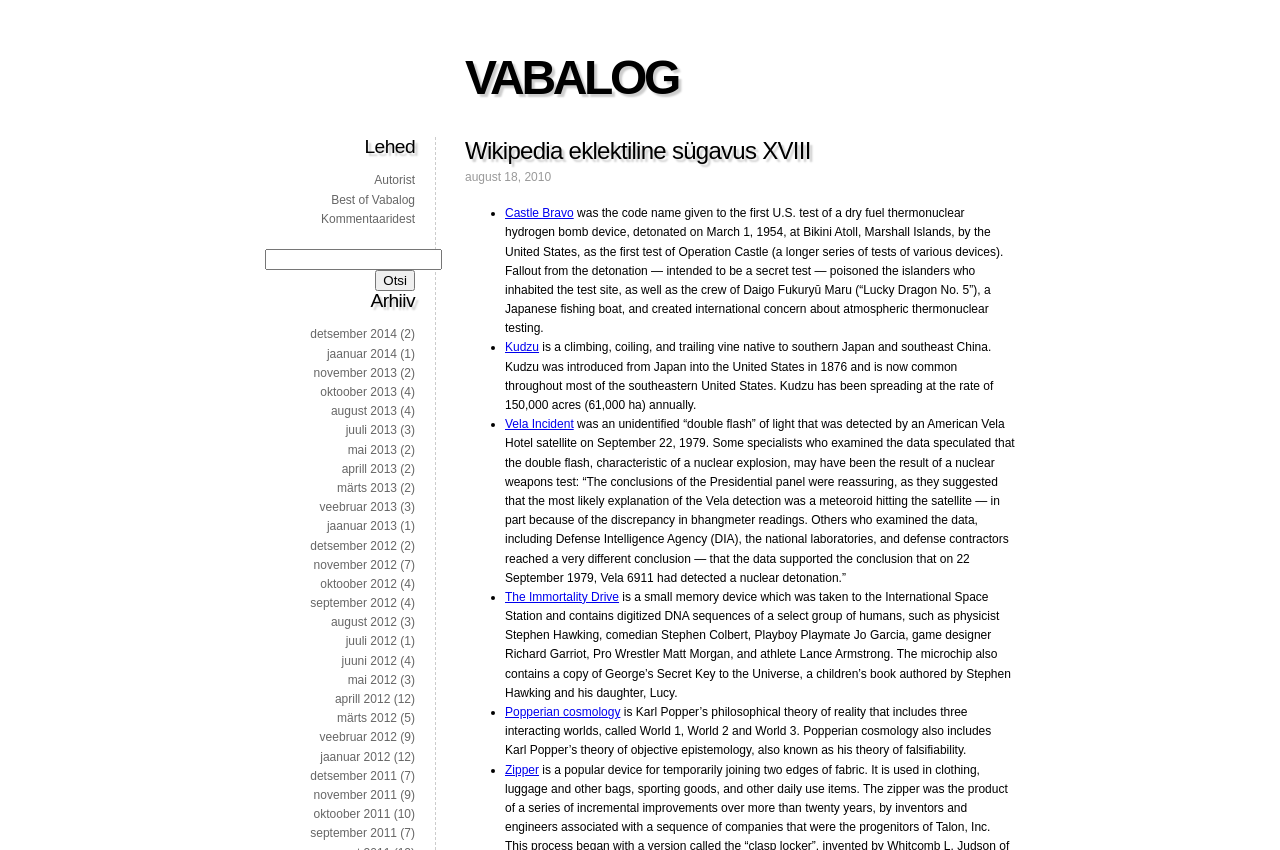Please mark the clickable region by giving the bounding box coordinates needed to complete this instruction: "Go to Autorist".

[0.292, 0.204, 0.324, 0.22]